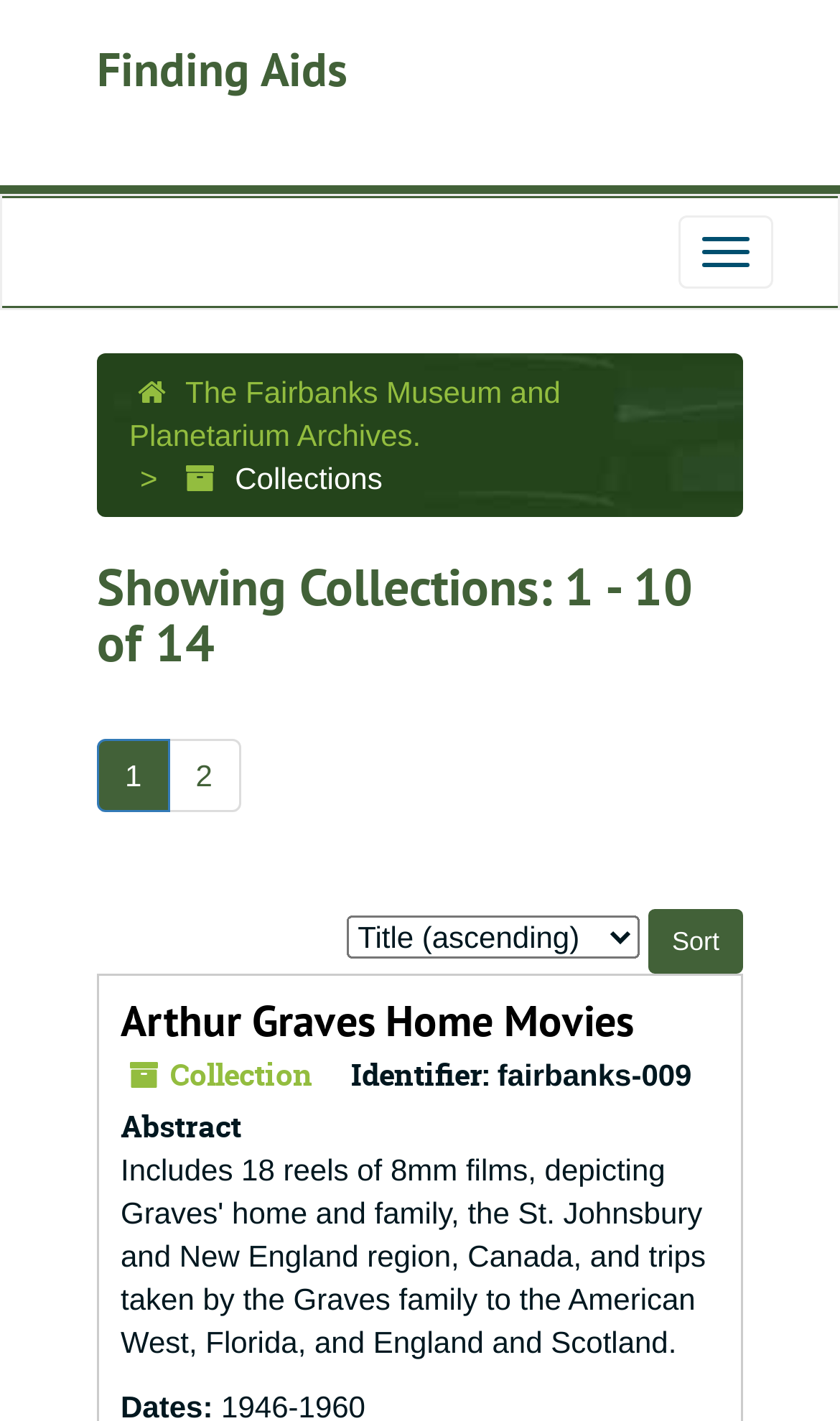What is the identifier of the first collection?
Please provide a detailed and comprehensive answer to the question.

The StaticText 'Identifier:' is followed by the text 'fairbanks-009', which suggests that 'fairbanks-009' is the identifier of the first collection, 'Arthur Graves Home Movies'.